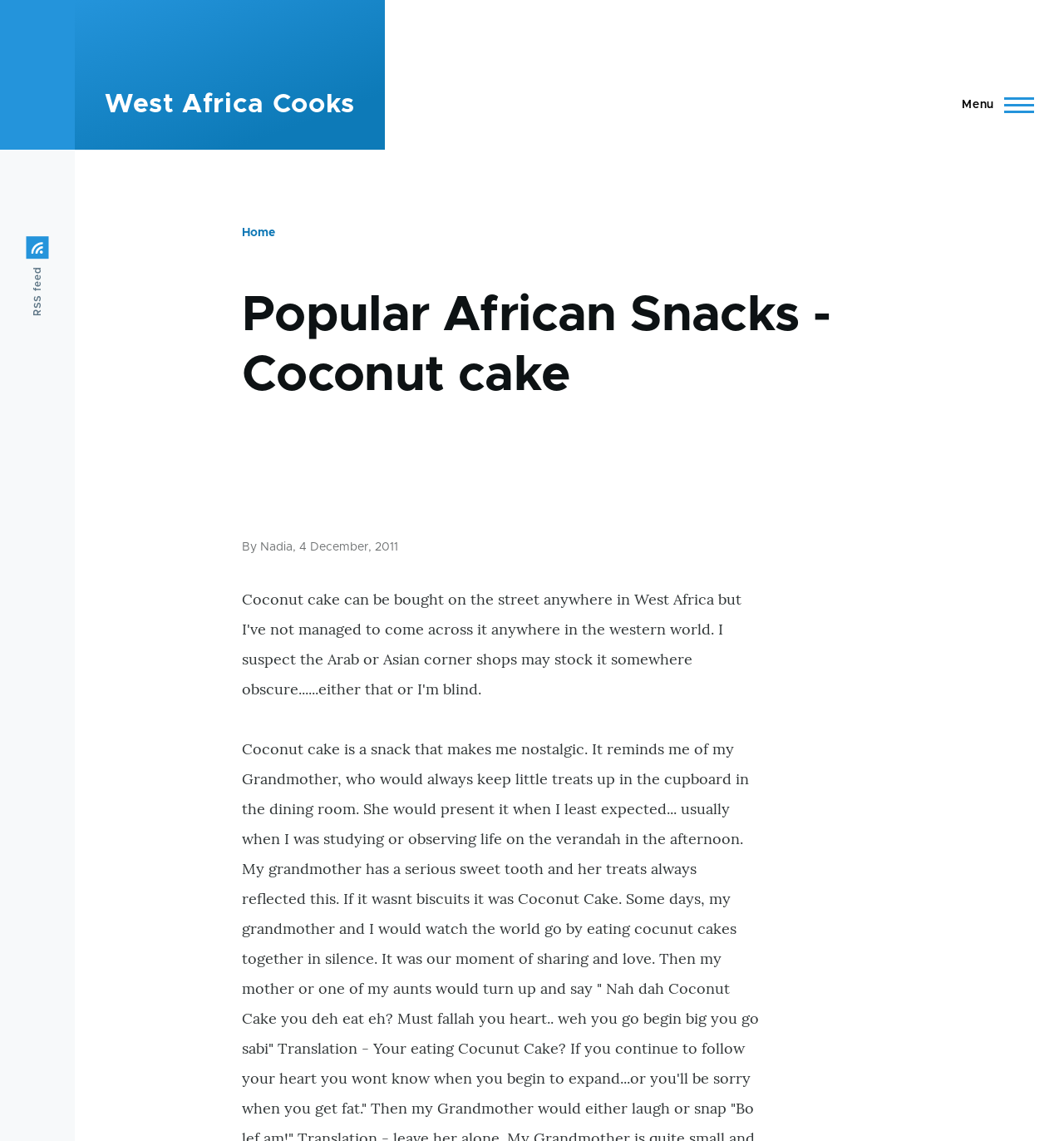Who wrote the article?
Using the image as a reference, give an elaborate response to the question.

I found the author's name by looking at the header section of the webpage, where it says 'By Nadia, 4 December, 2011'.